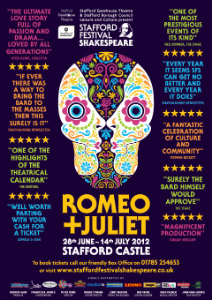Where is the production taking place?
Give a single word or phrase answer based on the content of the image.

Stafford Castle